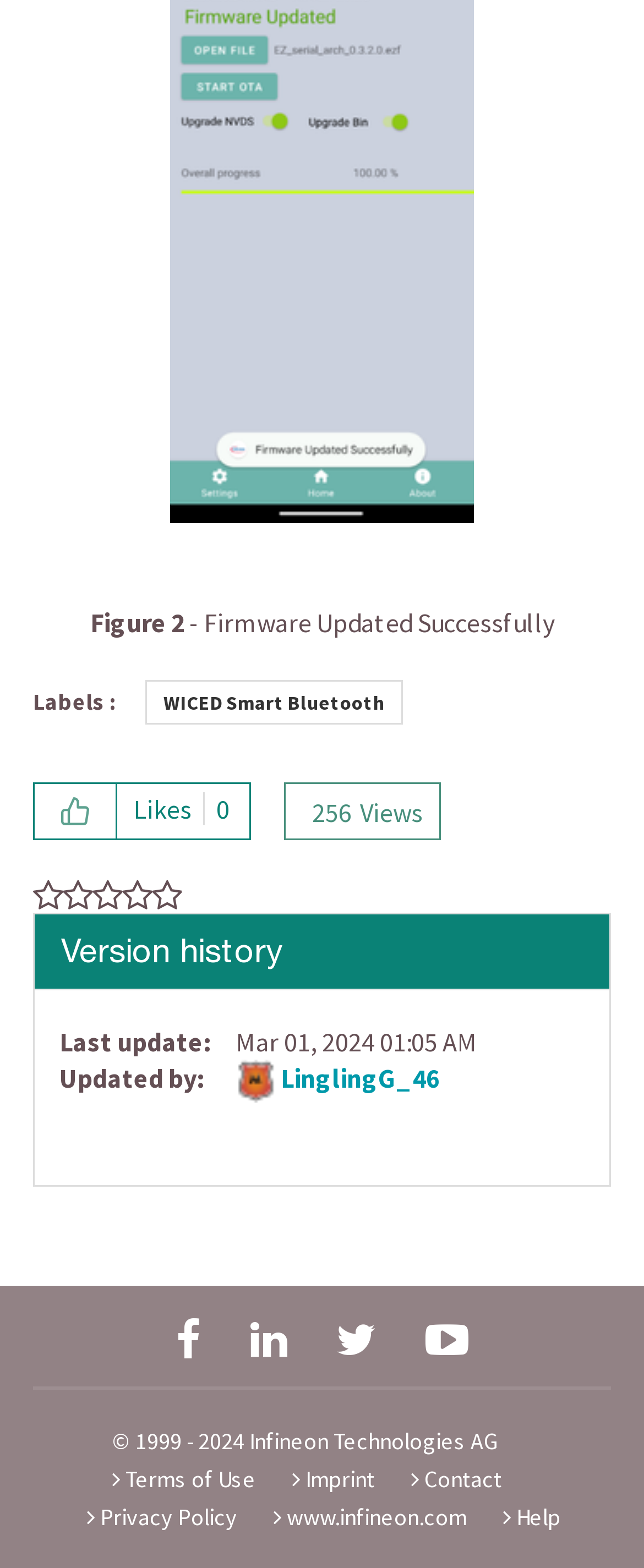Please identify the bounding box coordinates for the region that you need to click to follow this instruction: "Click on the link to Terms of Use".

[0.169, 0.934, 0.397, 0.952]